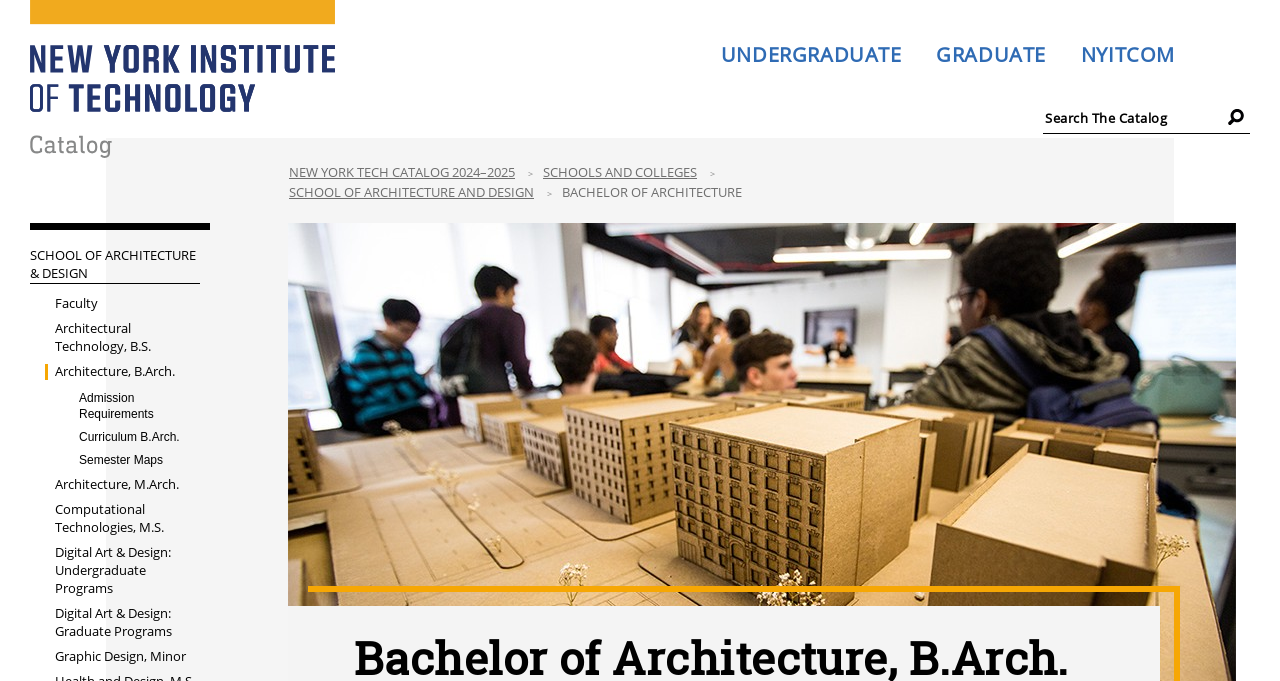Use a single word or phrase to respond to the question:
What is the name of the school?

New York Tech